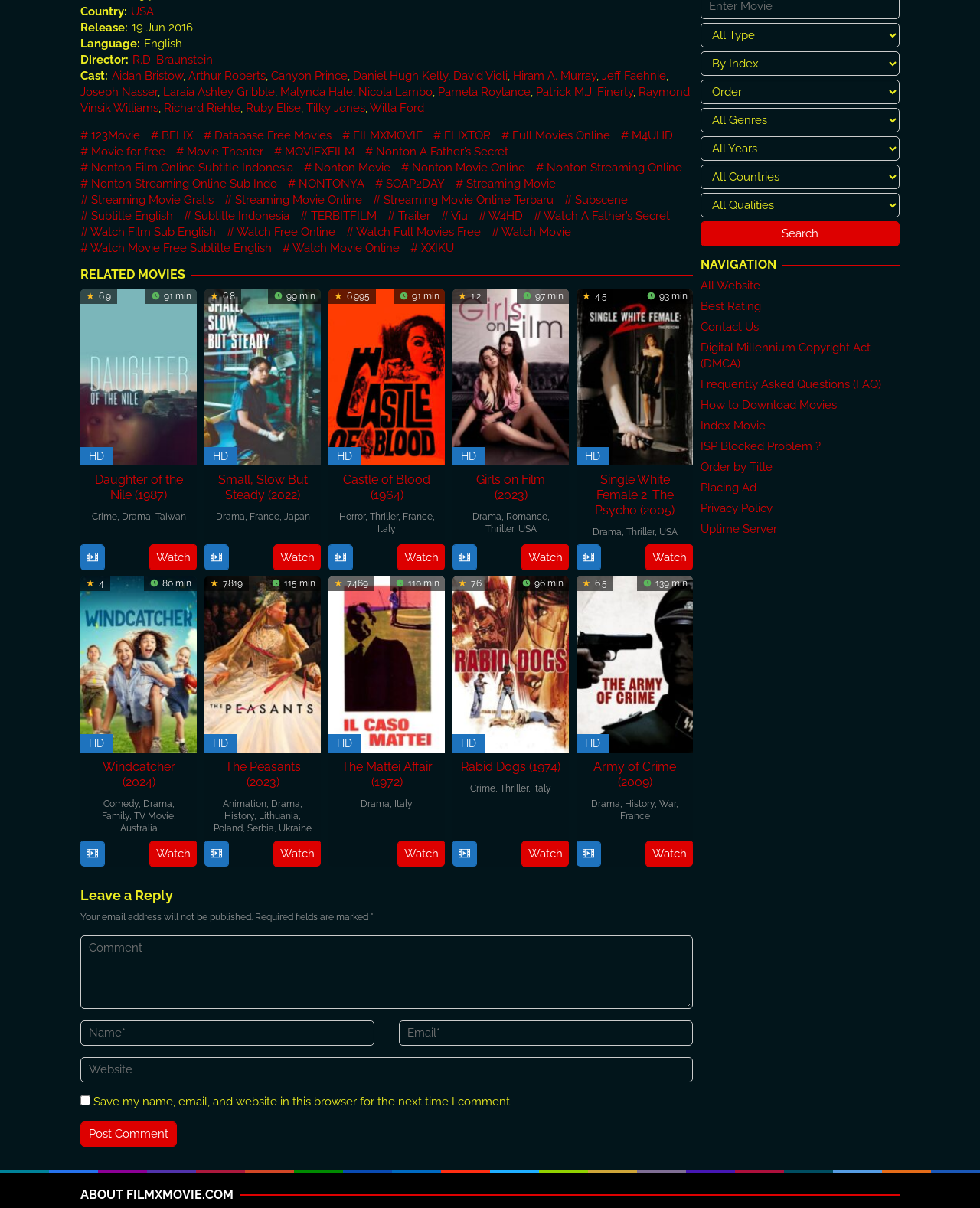Determine the bounding box coordinates of the clickable area required to perform the following instruction: "Click on the 'Mastering the Art of Perfect Deep Squats' link". The coordinates should be represented as four float numbers between 0 and 1: [left, top, right, bottom].

None